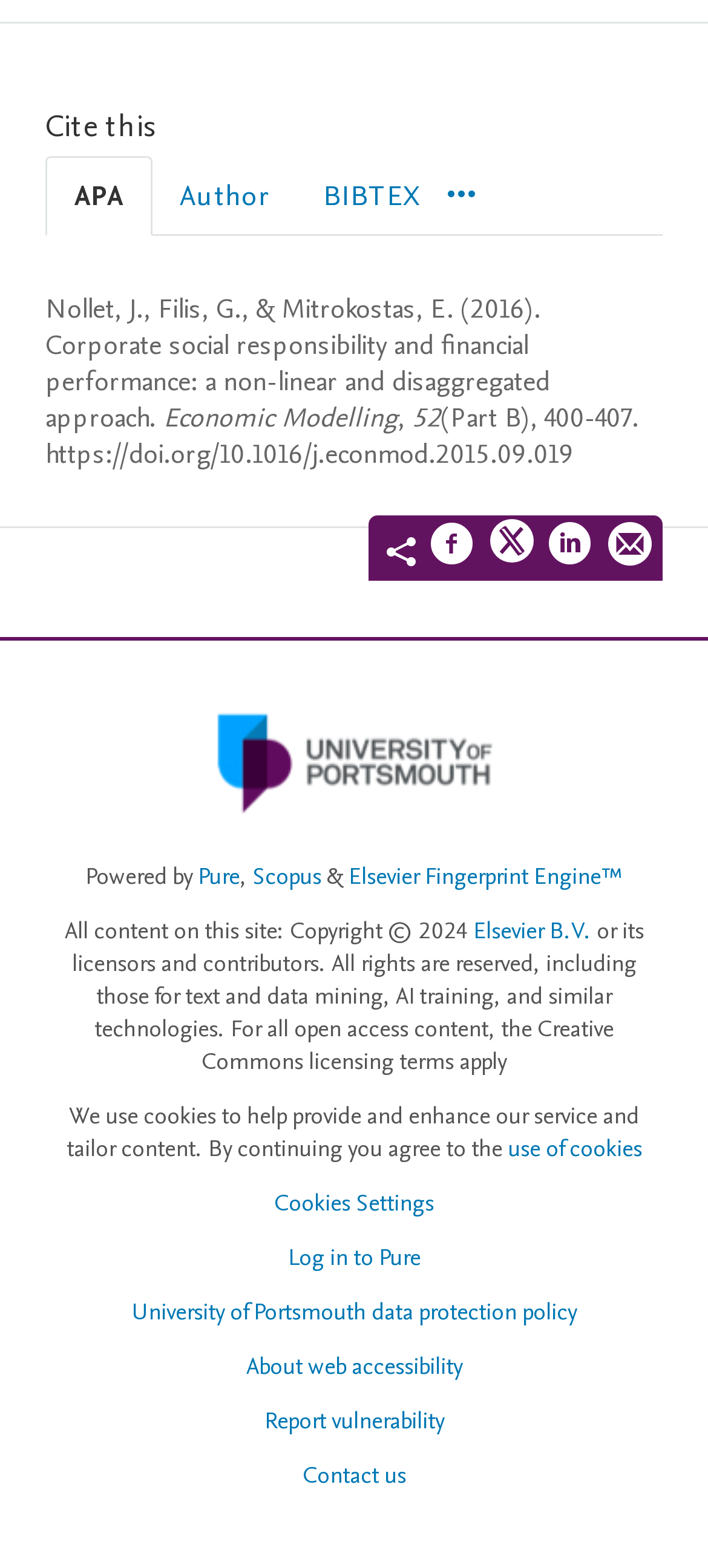What is the DOI of the publication?
Based on the image, answer the question with a single word or brief phrase.

https://doi.org/10.1016/j.econmod.2015.09.019